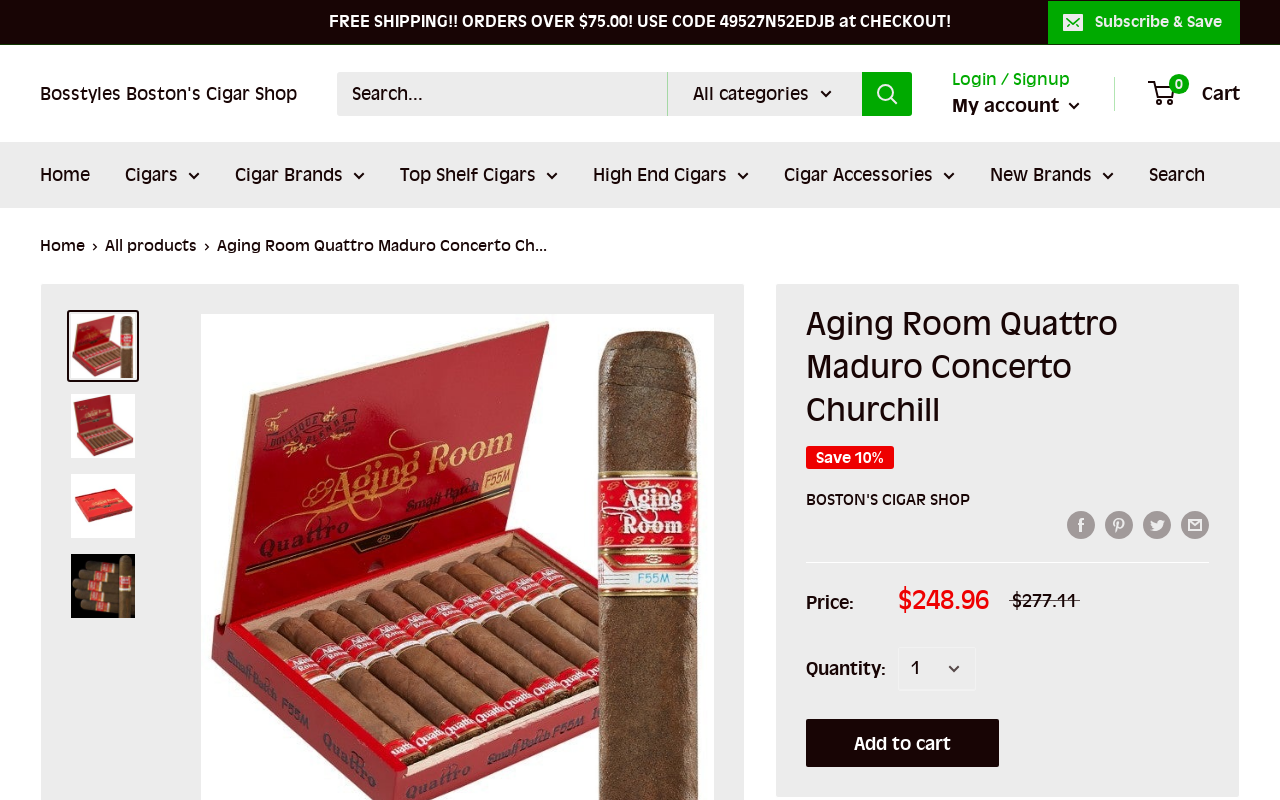Using the given element description, provide the bounding box coordinates (top-left x, top-left y, bottom-right x, bottom-right y) for the corresponding UI element in the screenshot: New Brands

[0.773, 0.199, 0.87, 0.239]